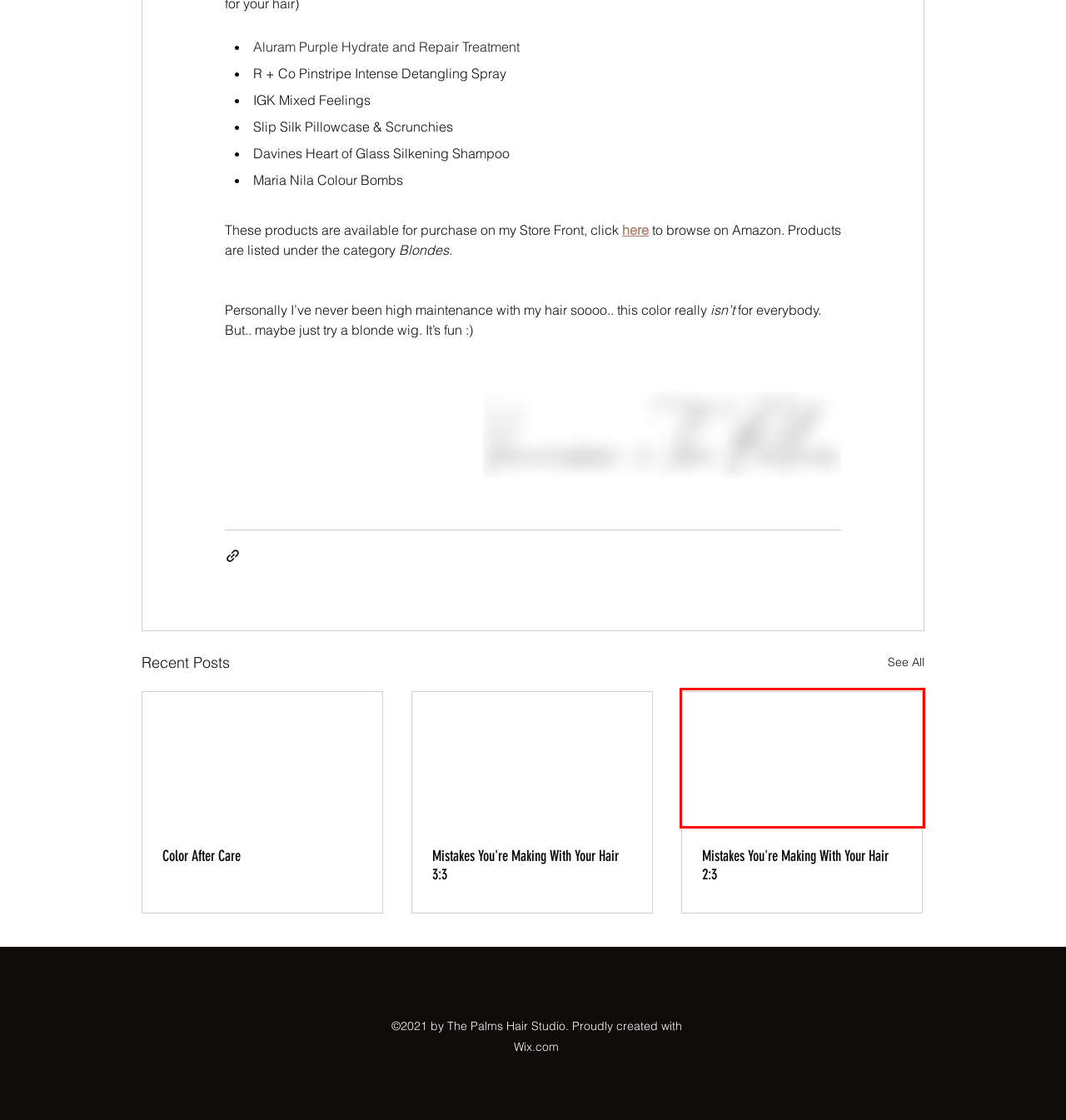You are given a screenshot of a webpage with a red rectangle bounding box. Choose the best webpage description that matches the new webpage after clicking the element in the bounding box. Here are the candidates:
A. Color After Care
B. Links | The Palms
C. Services | The Palms
D. About | The Palms Hair Studio
E. Blog | The Palms | Rosenberg, TX | Hair Tips | Richmond, TX | Hairstylist
F. Mistakes You're Making With Your Hair 3:3
G. Home | The Palms Hair Studio
H. Mistakes You're Making With Your Hair 2:3

H